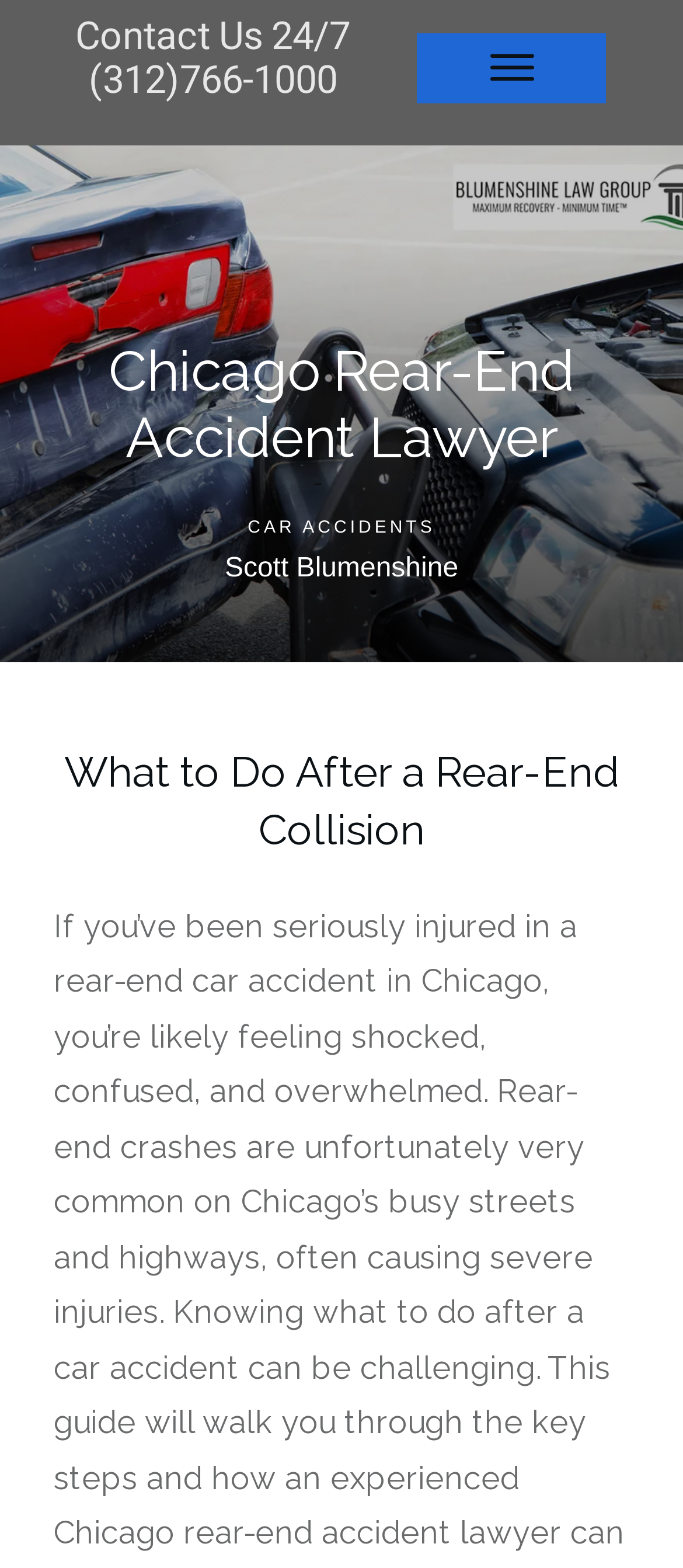What is the location of the lawyer?
Please answer the question with a single word or phrase, referencing the image.

Chicago